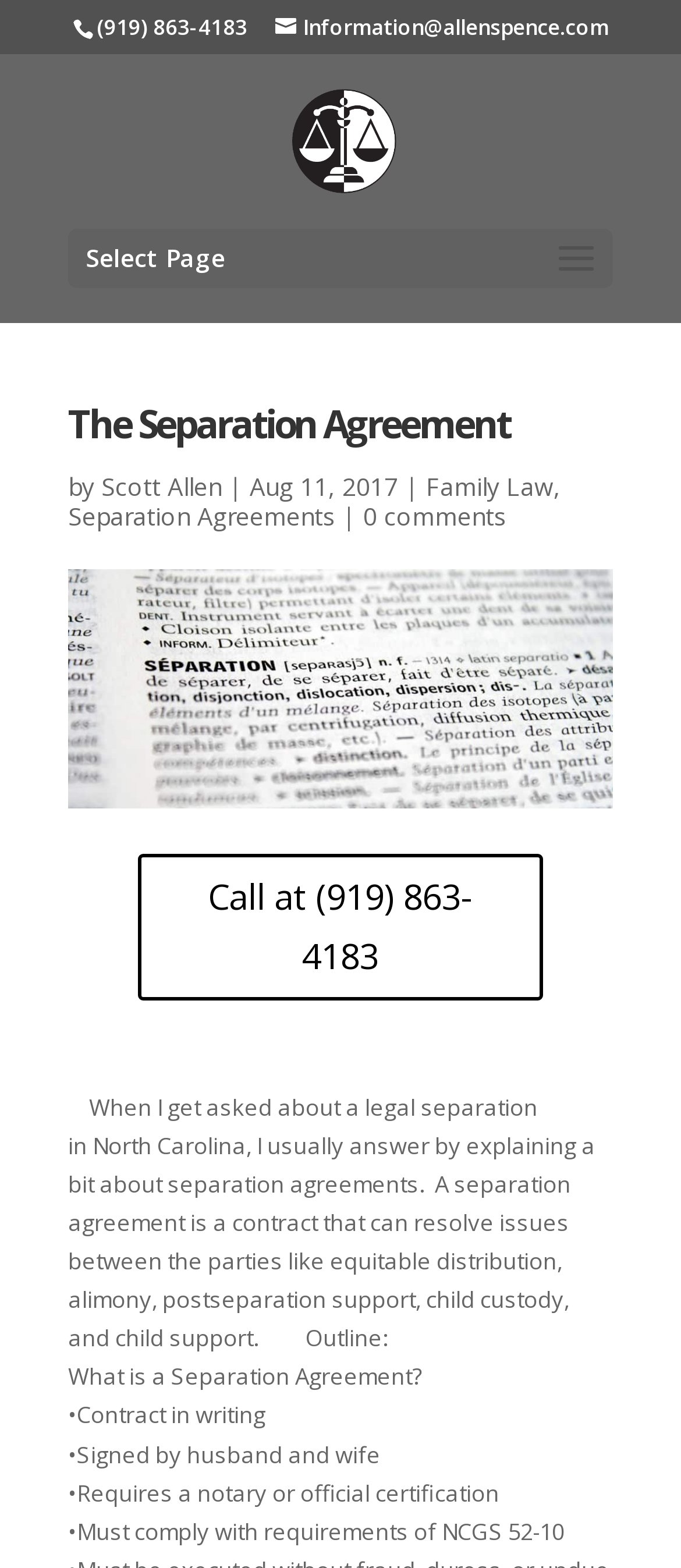Please identify the webpage's heading and generate its text content.

The Separation Agreement